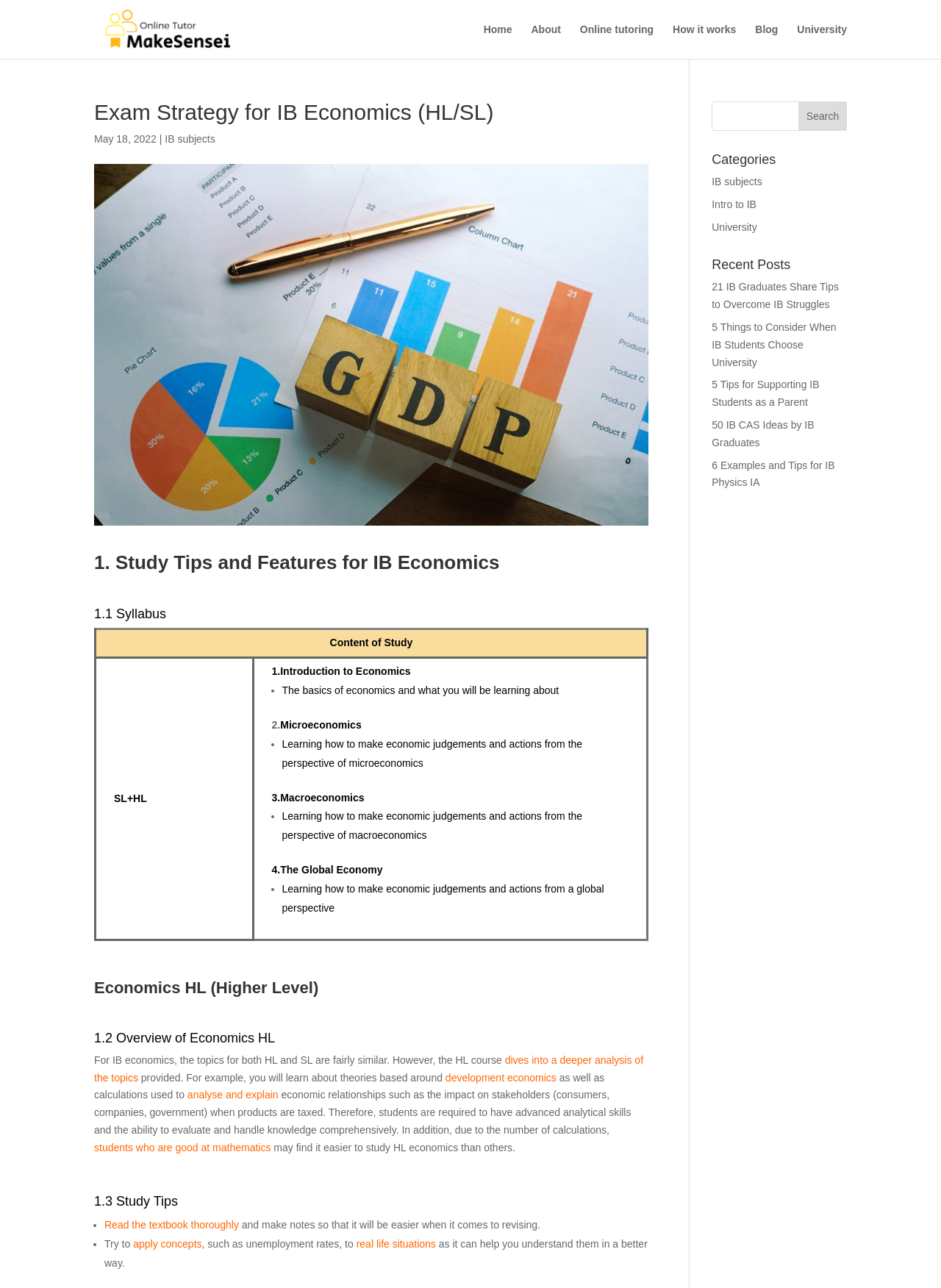Find and specify the bounding box coordinates that correspond to the clickable region for the instruction: "Click on the 'Home' link".

[0.514, 0.019, 0.544, 0.046]